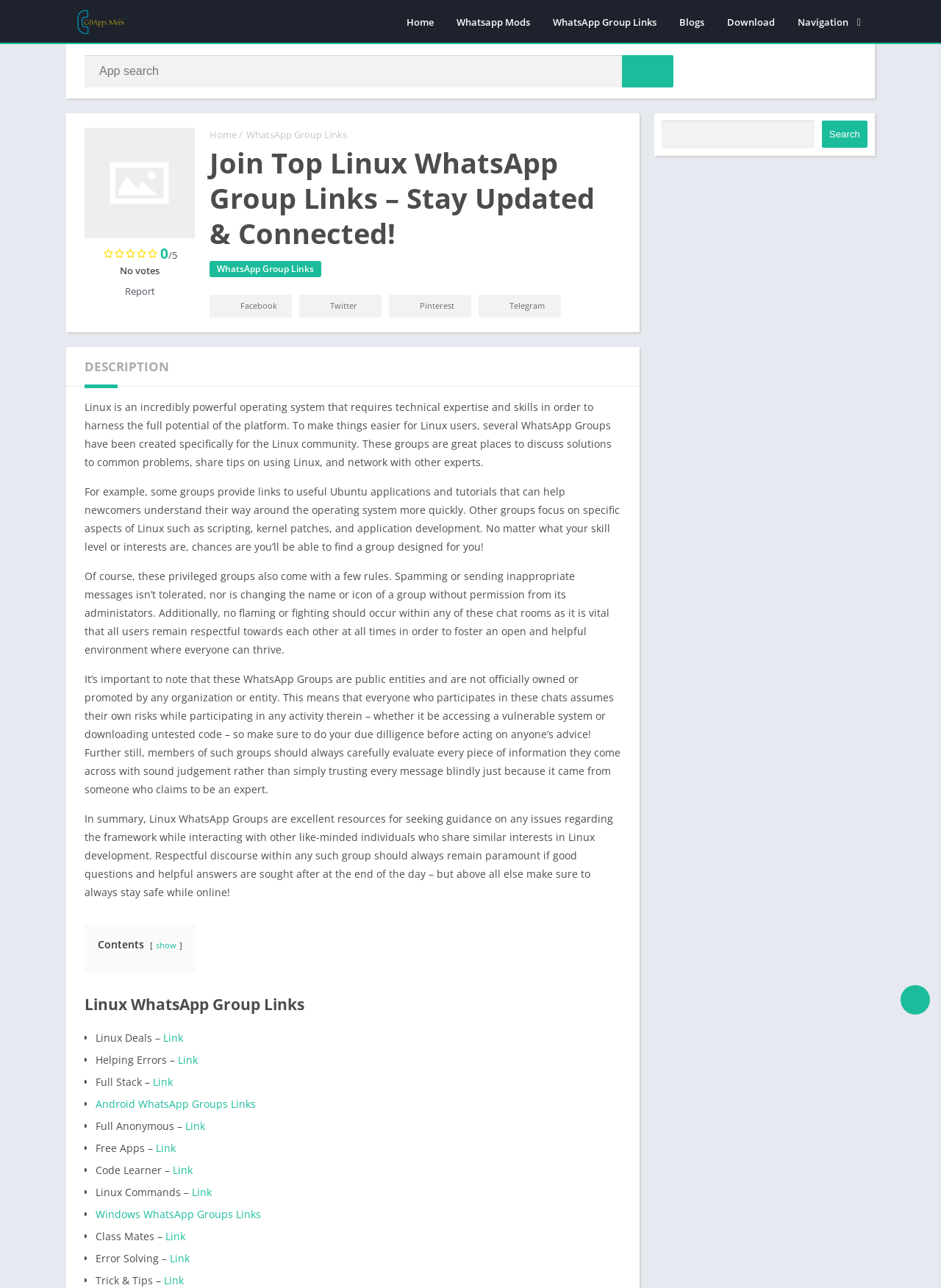What is the benefit of joining these WhatsApp Groups for Linux users?
Answer the question with a thorough and detailed explanation.

The webpage suggests that joining these WhatsApp Groups can be beneficial for Linux users as they can seek guidance on any issues regarding the framework while interacting with other like-minded individuals who share similar interests in Linux development.